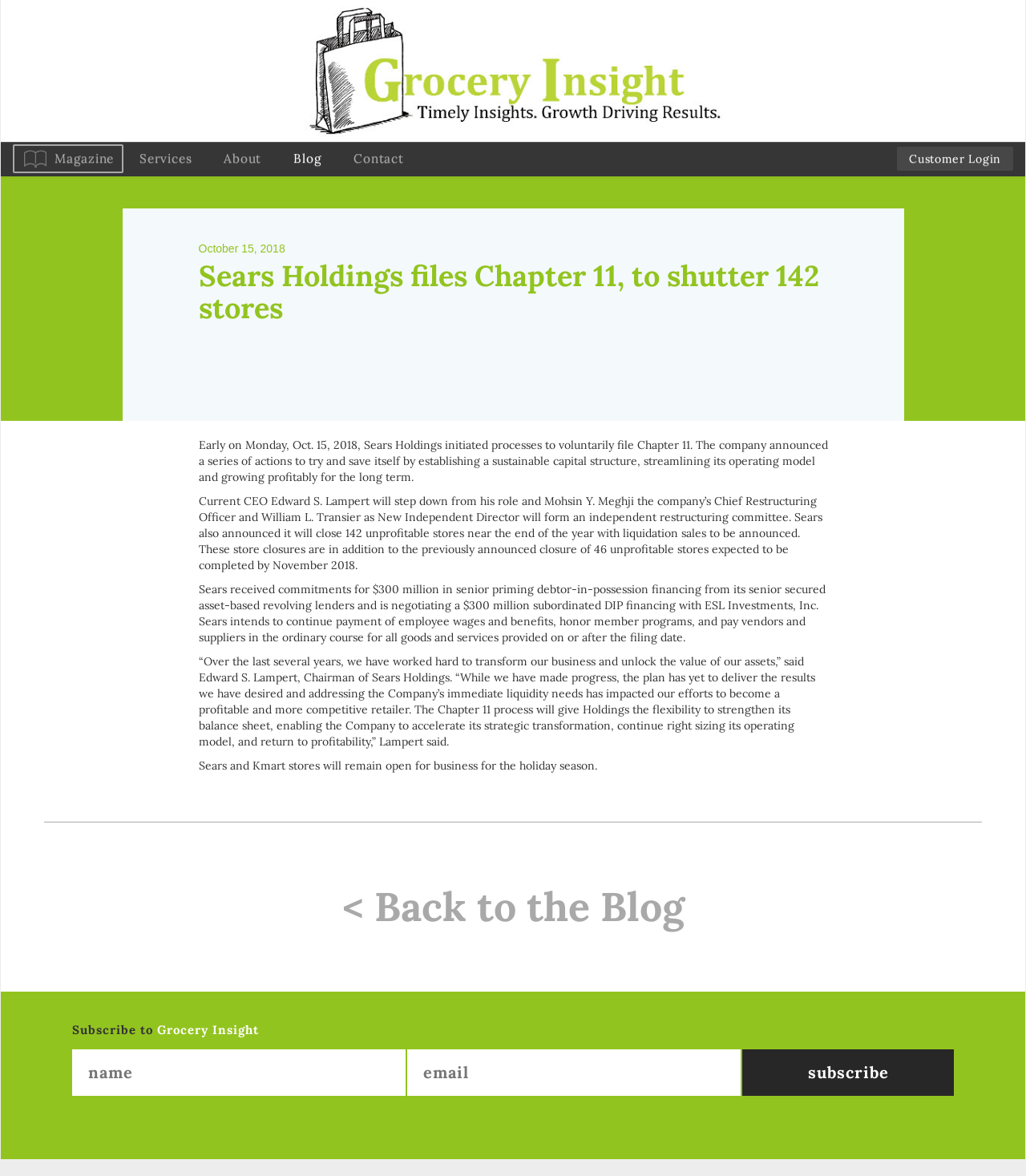Give a succinct answer to this question in a single word or phrase: 
What is the amount of senior priming debtor-in-possession financing committed by Sears' senior secured asset-based revolving lenders?

$300 million